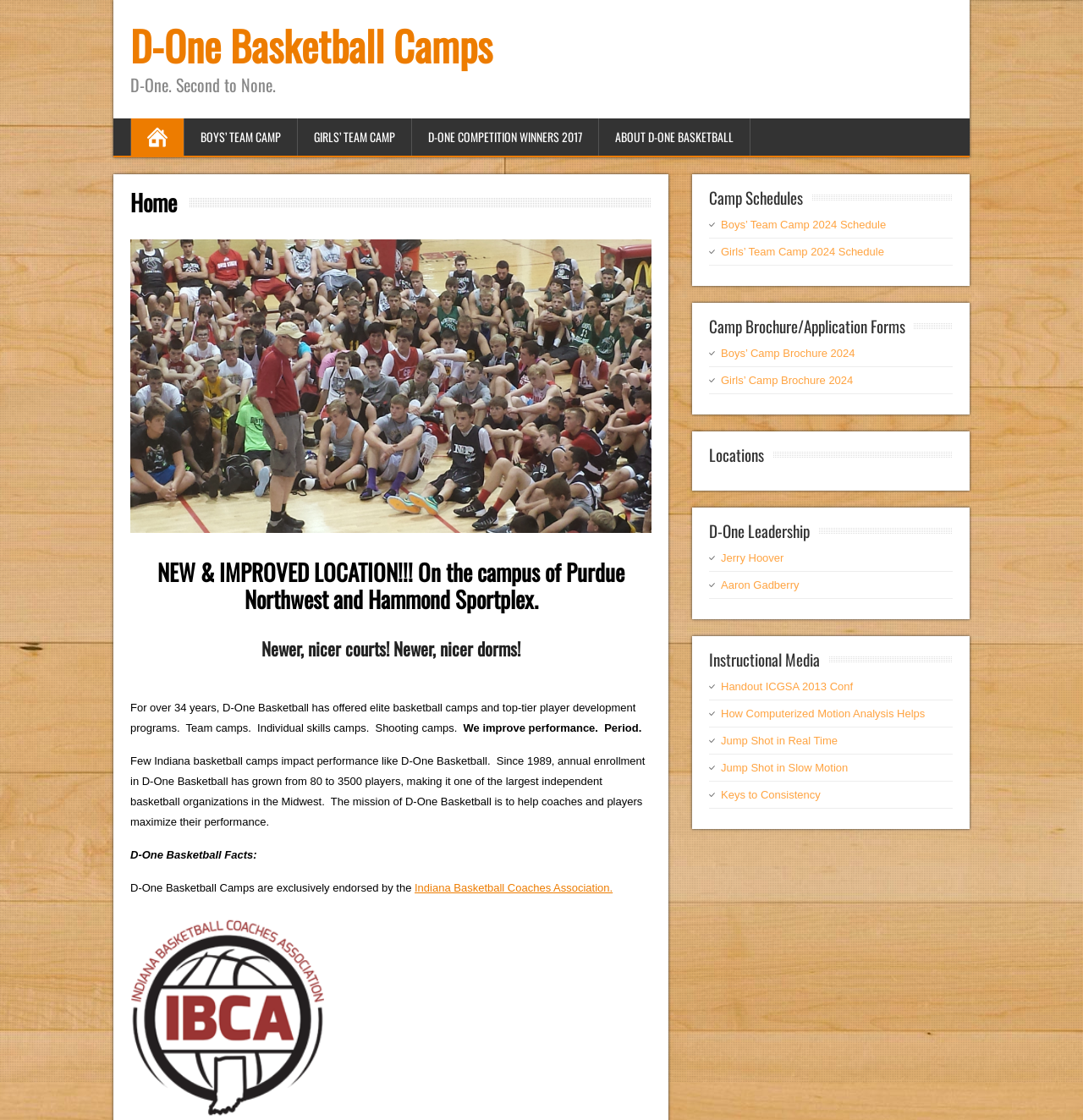Provide the bounding box coordinates for the UI element described in this sentence: "Jump Shot in Real Time". The coordinates should be four float values between 0 and 1, i.e., [left, top, right, bottom].

[0.666, 0.656, 0.773, 0.667]